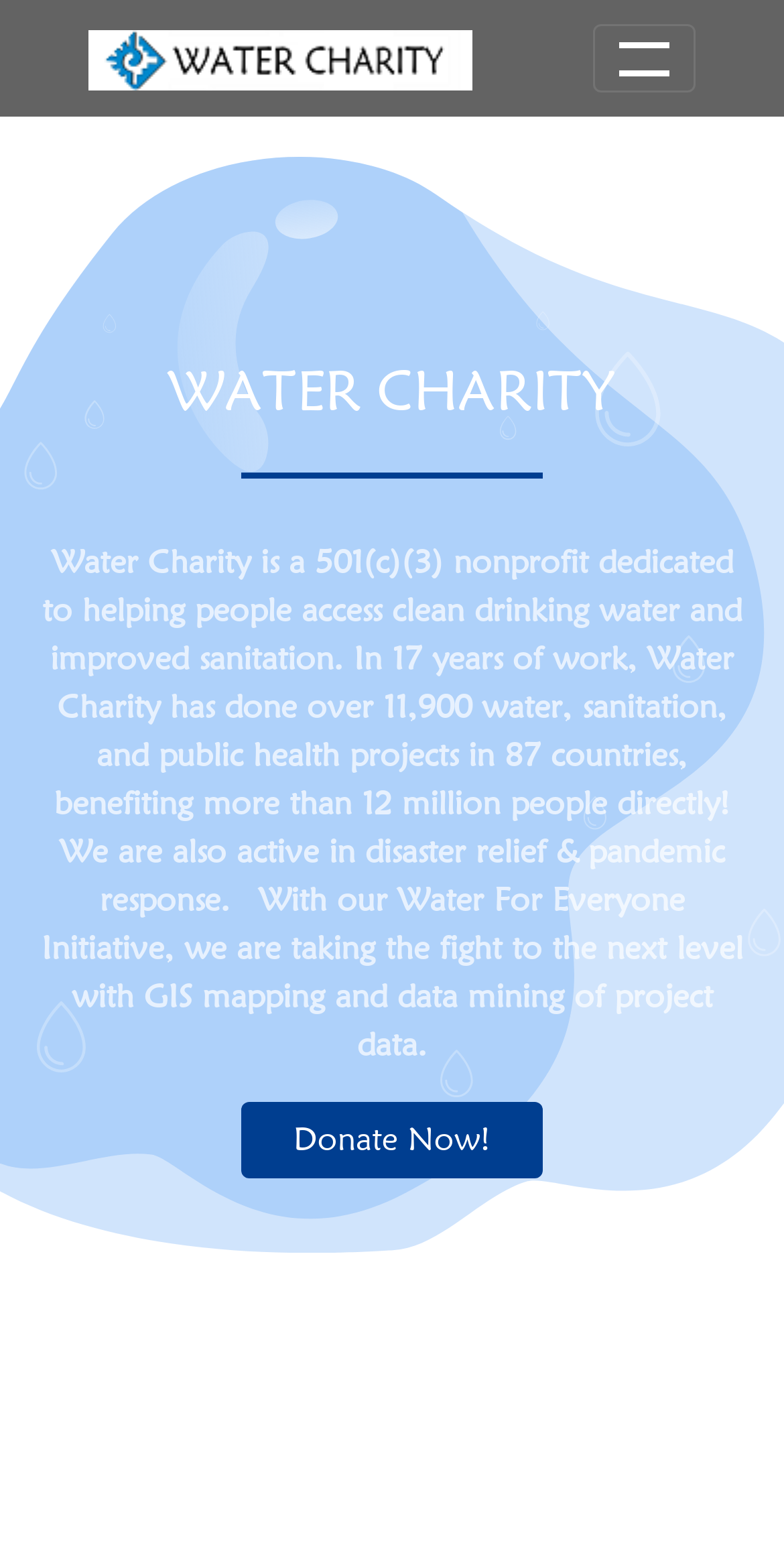How many countries has Water Charity worked in?
Give a one-word or short-phrase answer derived from the screenshot.

87